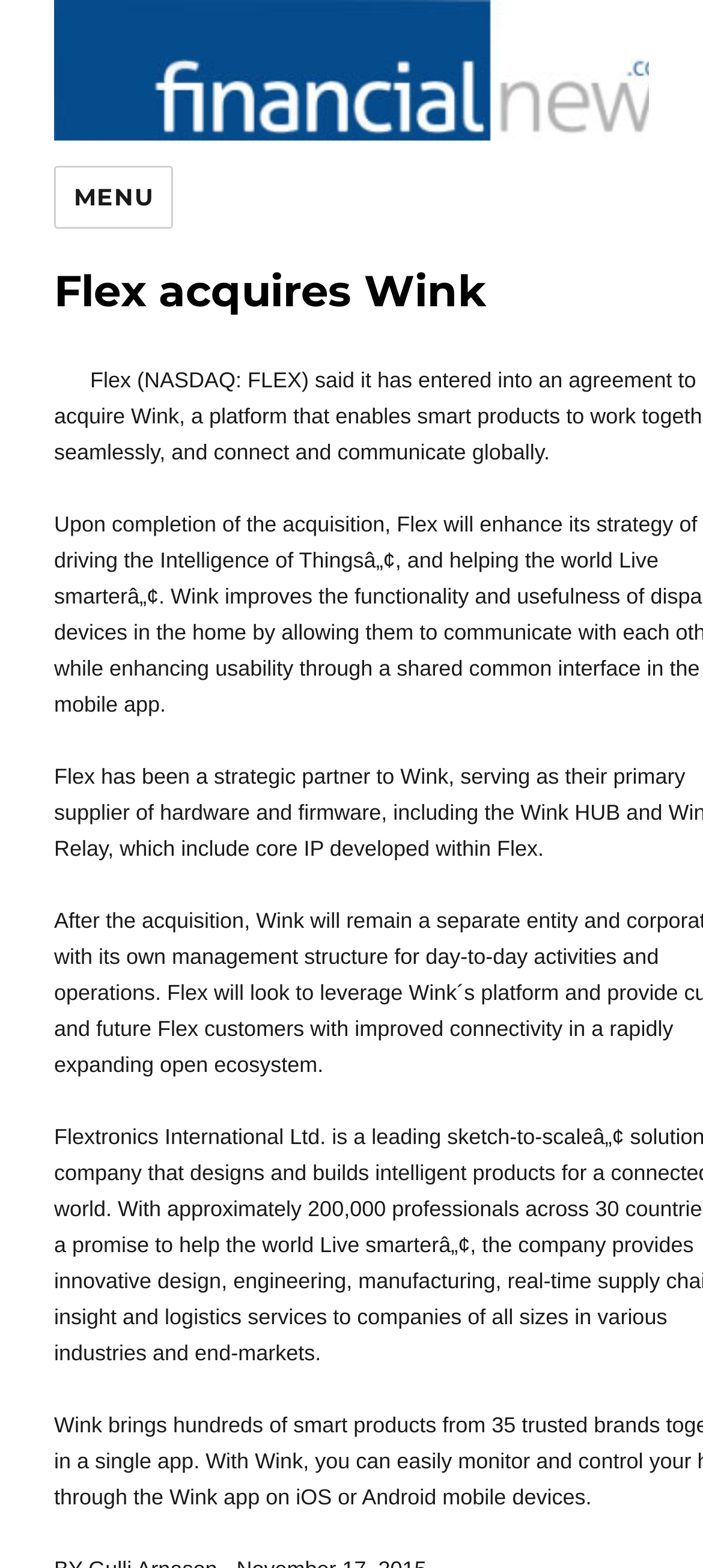Identify the first-level heading on the webpage and generate its text content.

Flex acquires Wink